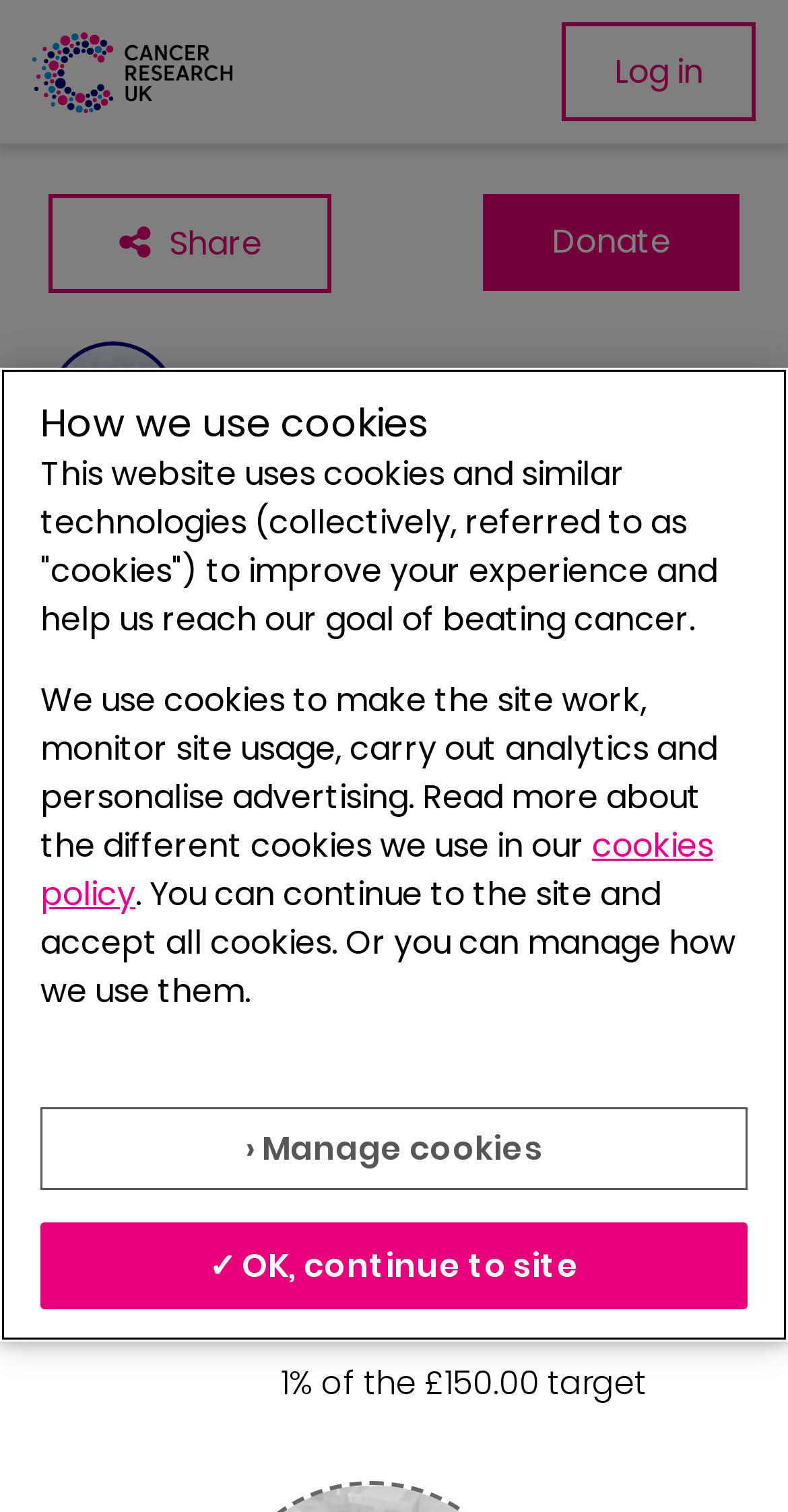Identify the bounding box coordinates of the element to click to follow this instruction: 'Donate to Angela's jogging challenge'. Ensure the coordinates are four float values between 0 and 1, provided as [left, top, right, bottom].

[0.613, 0.128, 0.938, 0.194]